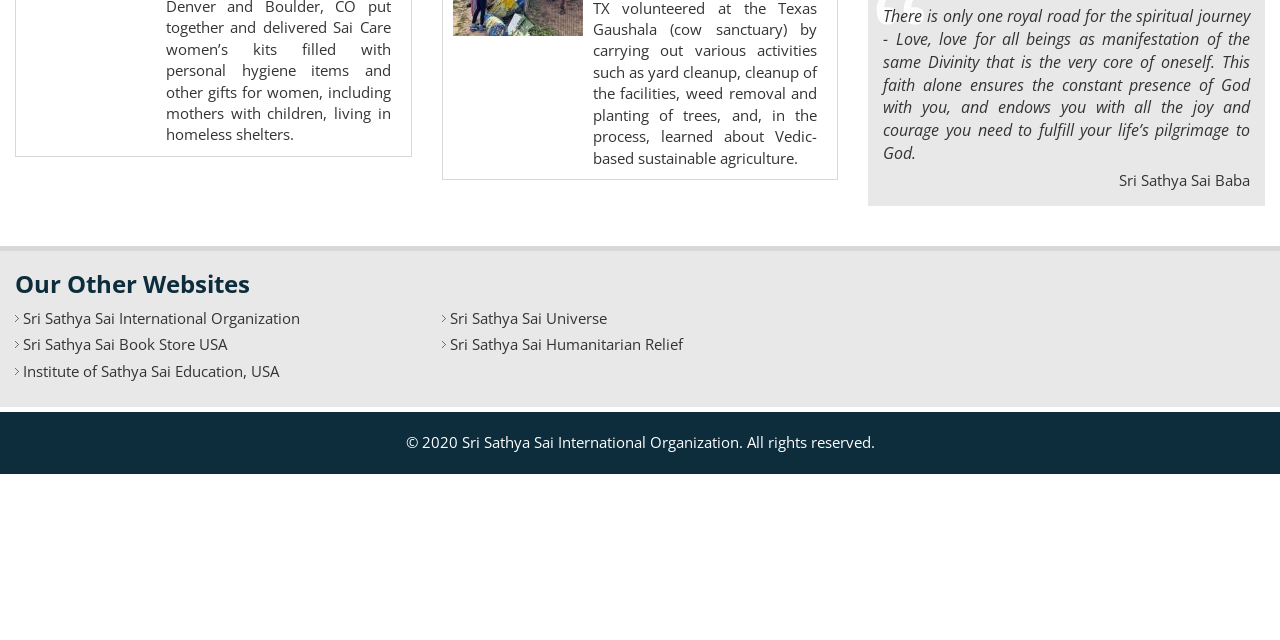Please find the bounding box for the UI element described by: "Sri Sathya Sai Humanitarian Relief".

[0.351, 0.522, 0.533, 0.554]